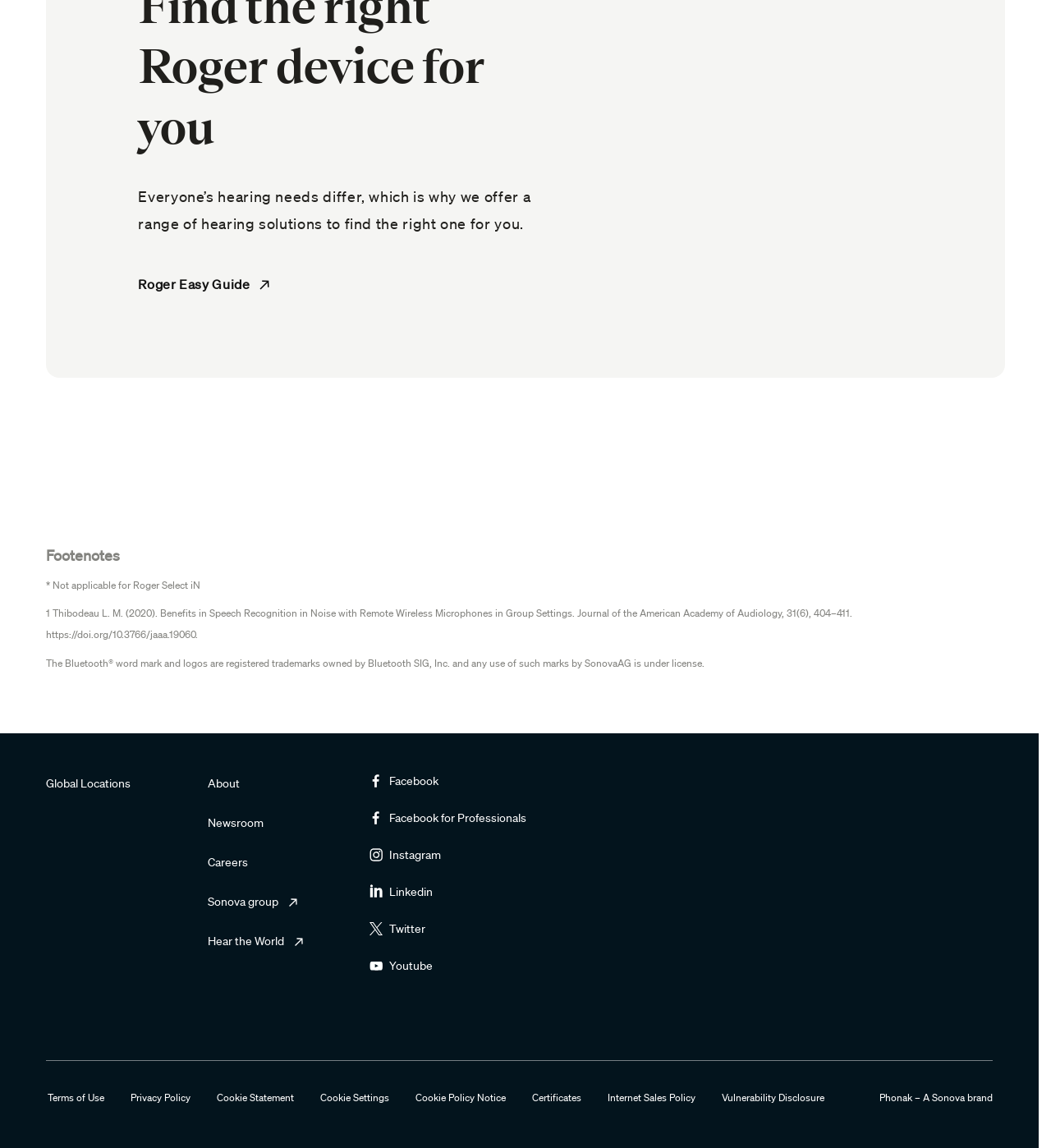How many social media links are present on the webpage?
Based on the content of the image, thoroughly explain and answer the question.

There are six social media links present on the webpage, namely Facebook, Facebook for Professionals, Instagram, Linkedin, Twitter, and Youtube, as indicated by the link elements with corresponding text and bounding box coordinates.